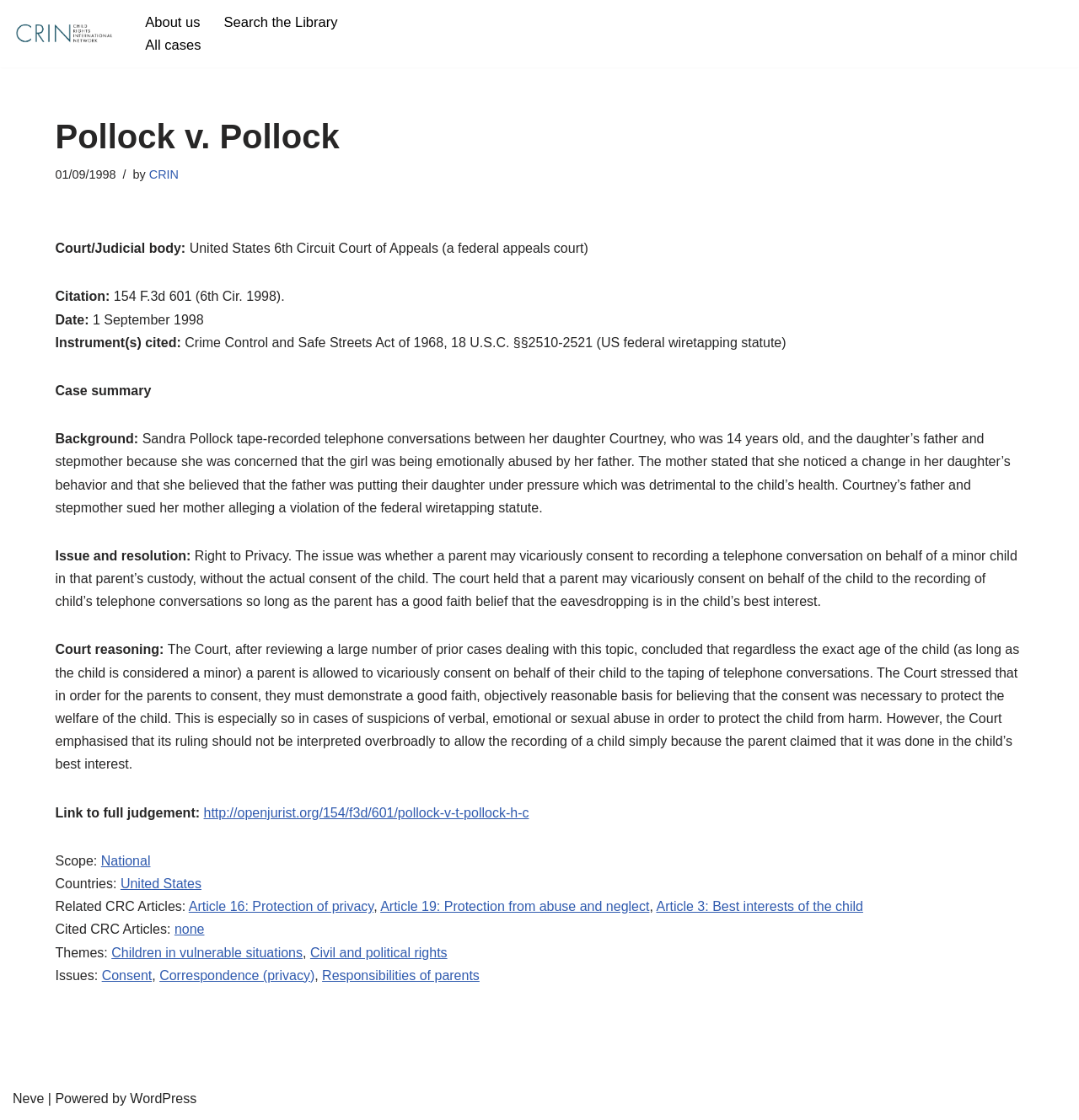Find the headline of the webpage and generate its text content.

Pollock v. Pollock  